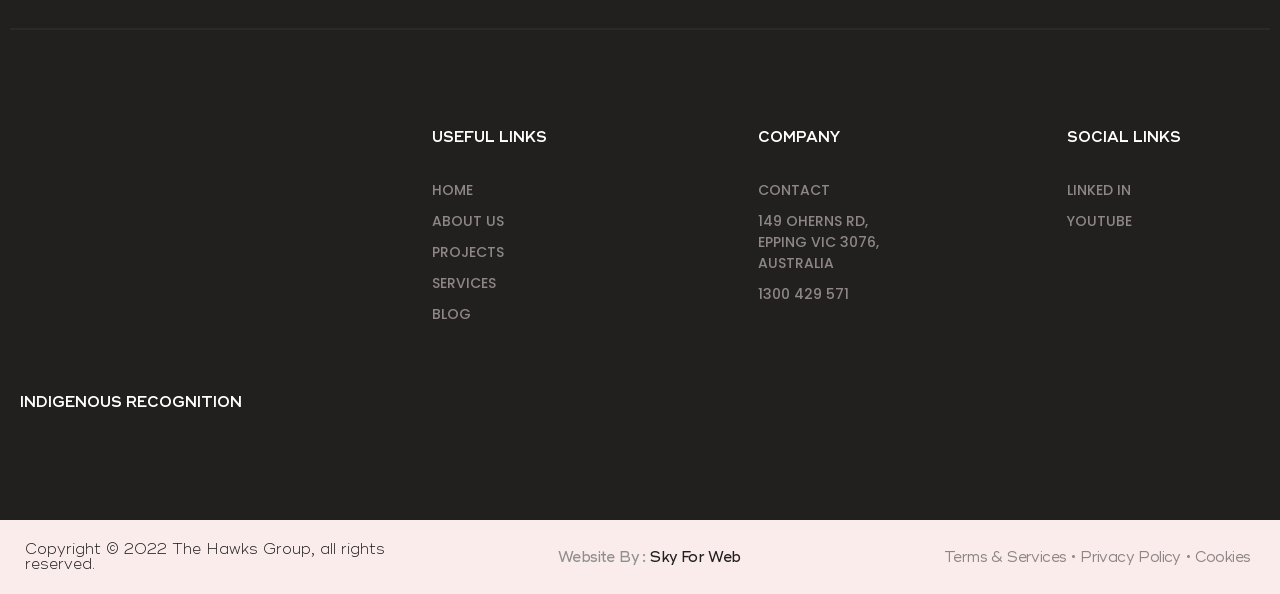Bounding box coordinates are specified in the format (top-left x, top-left y, bottom-right x, bottom-right y). All values are floating point numbers bounded between 0 and 1. Please provide the bounding box coordinate of the region this sentence describes: Terms & Services

[0.738, 0.919, 0.833, 0.957]